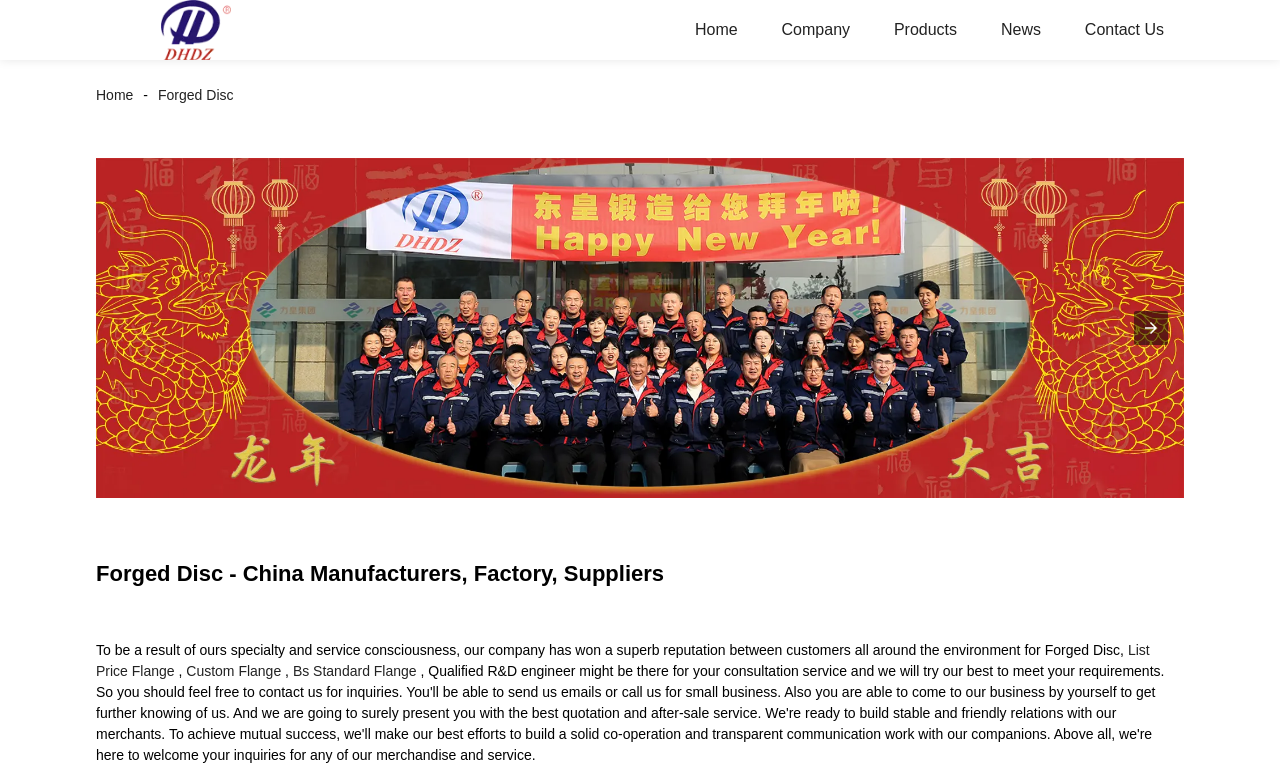Please find the bounding box for the following UI element description. Provide the coordinates in (top-left x, top-left y, bottom-right x, bottom-right y) format, with values between 0 and 1: Forged Disc

[0.116, 0.113, 0.19, 0.134]